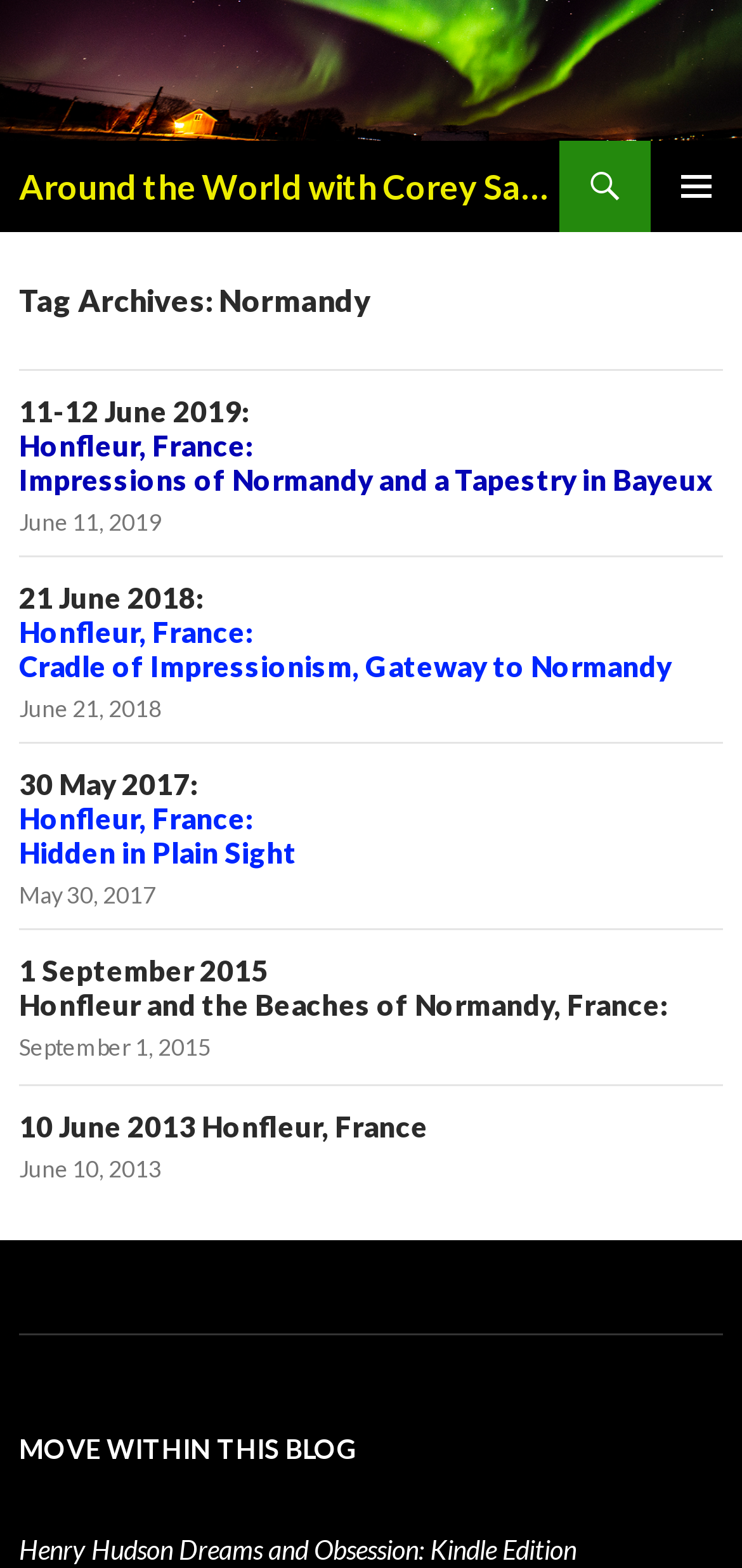Reply to the question with a single word or phrase:
What is the name of the blog?

Around the World with Corey Sandler